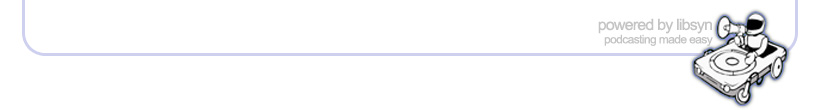Illustrate the image with a detailed caption.

The image features a stylized graphic of a podcasting character, depicted as a small cartoonish figure using a turntable, symbolizing the essence of modern broadcasting and digital content creation. Positioned prominently to the right, this graphic conveys a sense of motion and engagement, as the character appears to be actively mixing or editing audio, representative of the podcasting industry's dynamic nature. Beneath the graphic, the phrase "powered by libsyn" emphasizes the hosting service's role in facilitating podcast production, while the tagline "podcasting made easy" underscores the accessibility and user-friendliness of the platform. This visual encapsulates the intersection of technology and creativity in the rapidly evolving landscape of media.